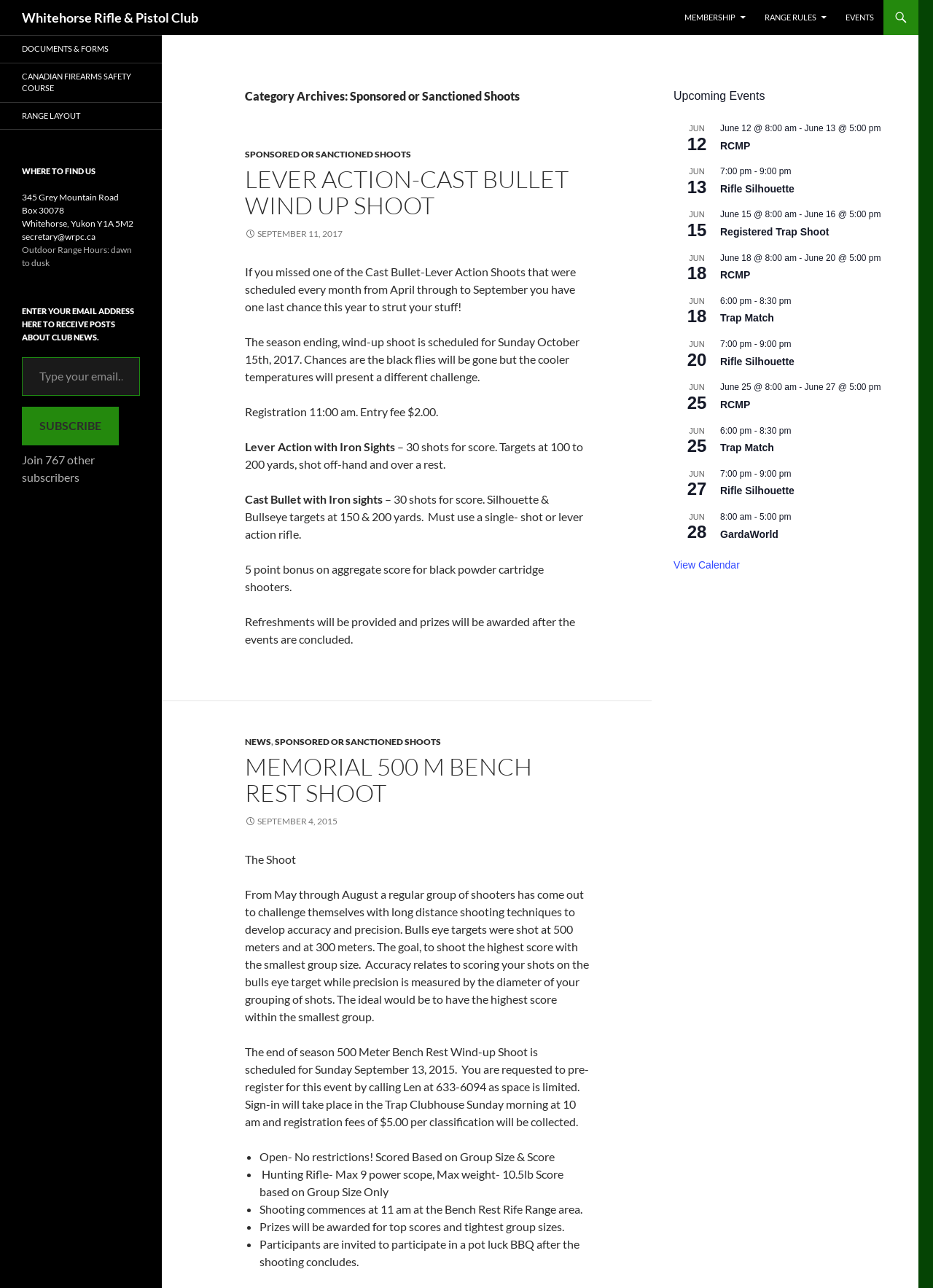Construct a comprehensive caption that outlines the webpage's structure and content.

The webpage is about the Whitehorse Rifle & Pistol Club, specifically showcasing sponsored or sanctioned shoots. At the top, there is a heading with the club's name, followed by a navigation menu with links to membership, range rules, and events.

Below the navigation menu, there is a section with a heading "Category Archives: Sponsored or Sanctioned Shoots". This section contains several articles about different shooting events. The first article is about a Lever Action-Cast Bullet Wind Up Shoot, which took place on October 15, 2017. The article provides details about the event, including the registration process, entry fee, and rules.

The next article is about a Memorial 500 M Bench Rest Shoot, which took place on September 4, 2015. This article also provides details about the event, including the goal of the shoot, the rules, and the prizes.

Further down the page, there is a section with upcoming events, which includes a list of dates and events, such as an RCMP event on June 12, a Rifle Silhouette event on June 13, and a Registered Trap Shoot on June 15.

Throughout the page, there are several links to different events and articles, as well as a few icons and images. The overall layout is organized, with clear headings and concise text, making it easy to navigate and find information about the sponsored or sanctioned shoots.